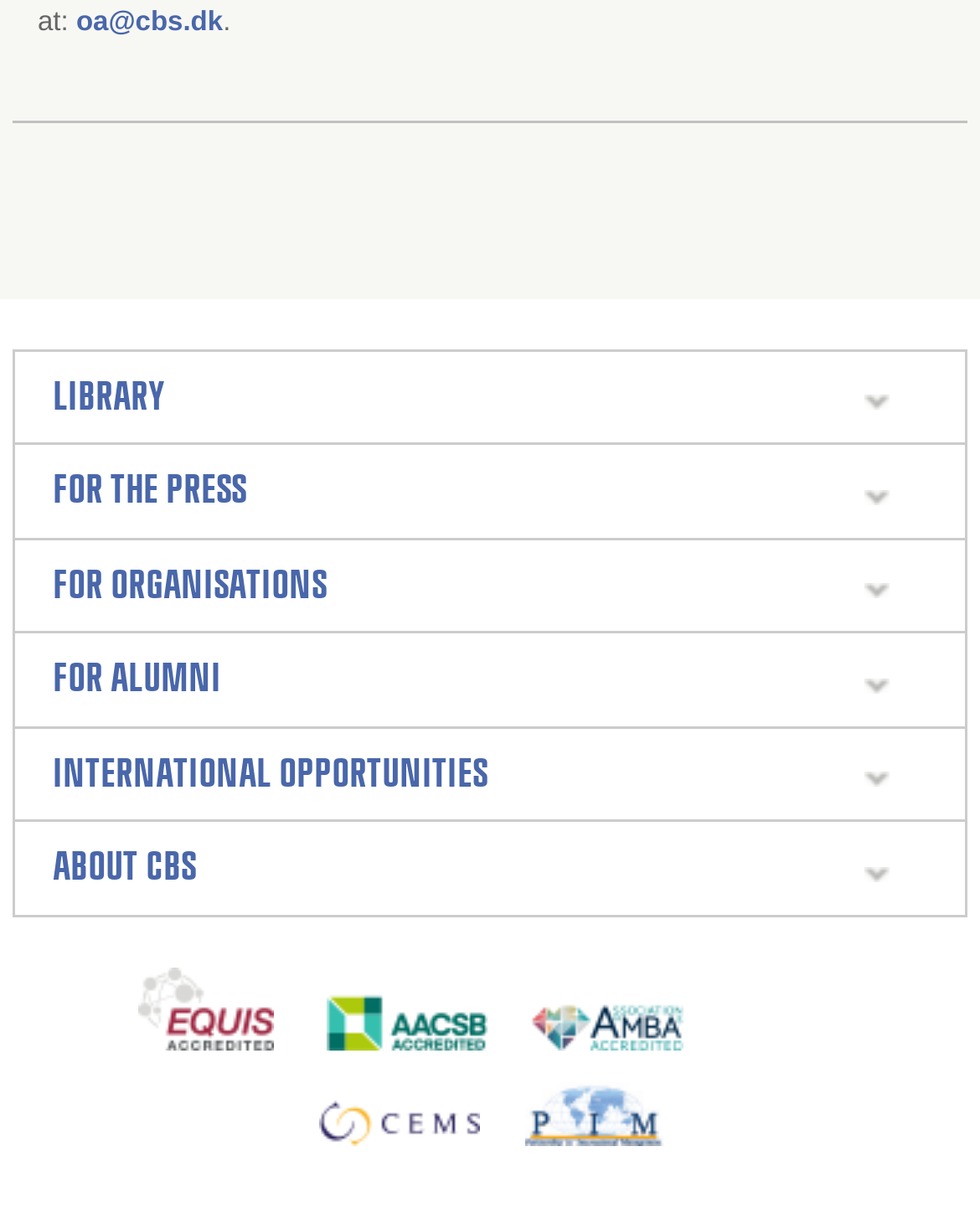Could you determine the bounding box coordinates of the clickable element to complete the instruction: "Access the Equis link"? Provide the coordinates as four float numbers between 0 and 1, i.e., [left, top, right, bottom].

[0.141, 0.79, 0.279, 0.857]